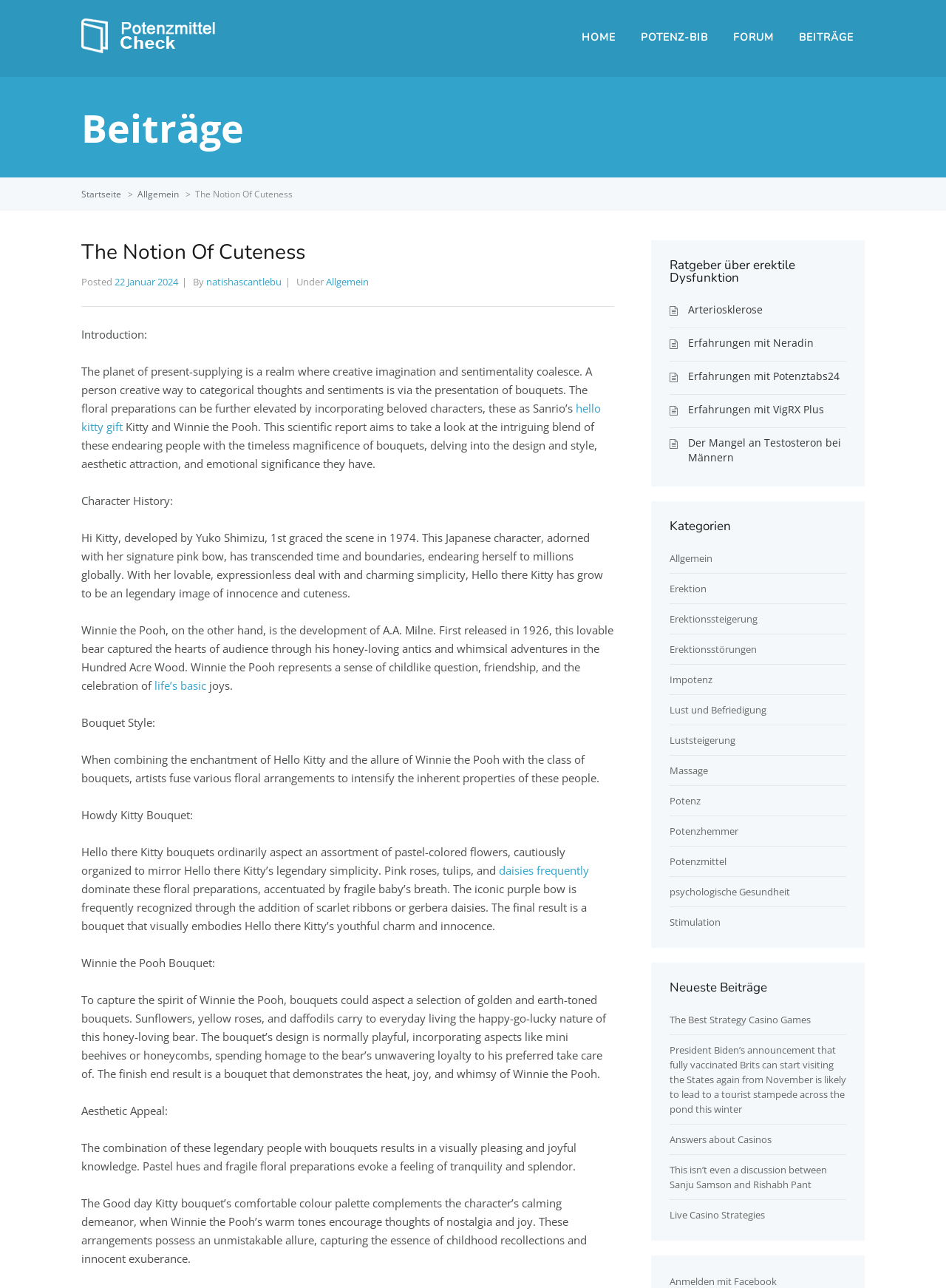From the webpage screenshot, identify the region described by The Best Strategy Casino Games. Provide the bounding box coordinates as (top-left x, top-left y, bottom-right x, bottom-right y), with each value being a floating point number between 0 and 1.

[0.708, 0.786, 0.857, 0.797]